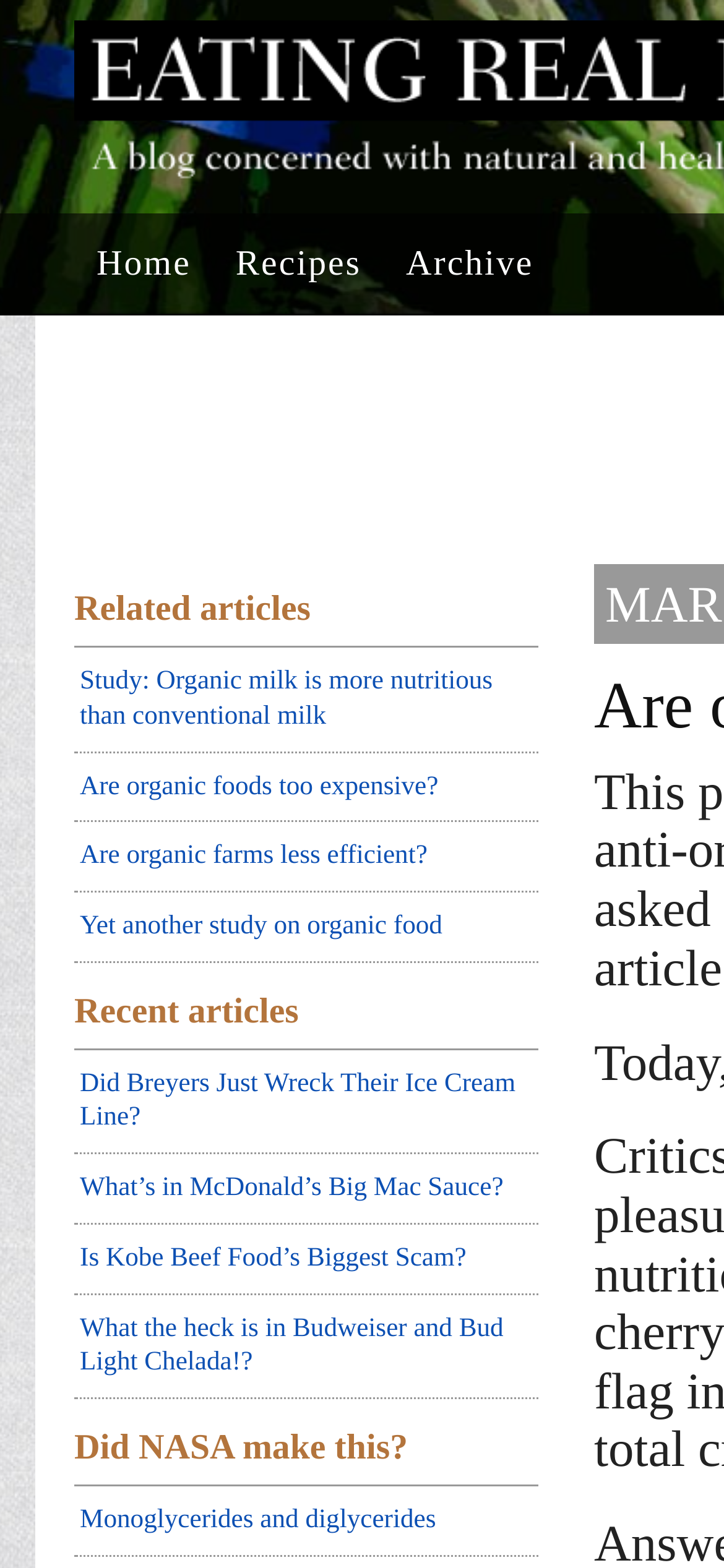Bounding box coordinates should be provided in the format (top-left x, top-left y, bottom-right x, bottom-right y) with all values between 0 and 1. Identify the bounding box for this UI element: Archive

[0.53, 0.136, 0.768, 0.201]